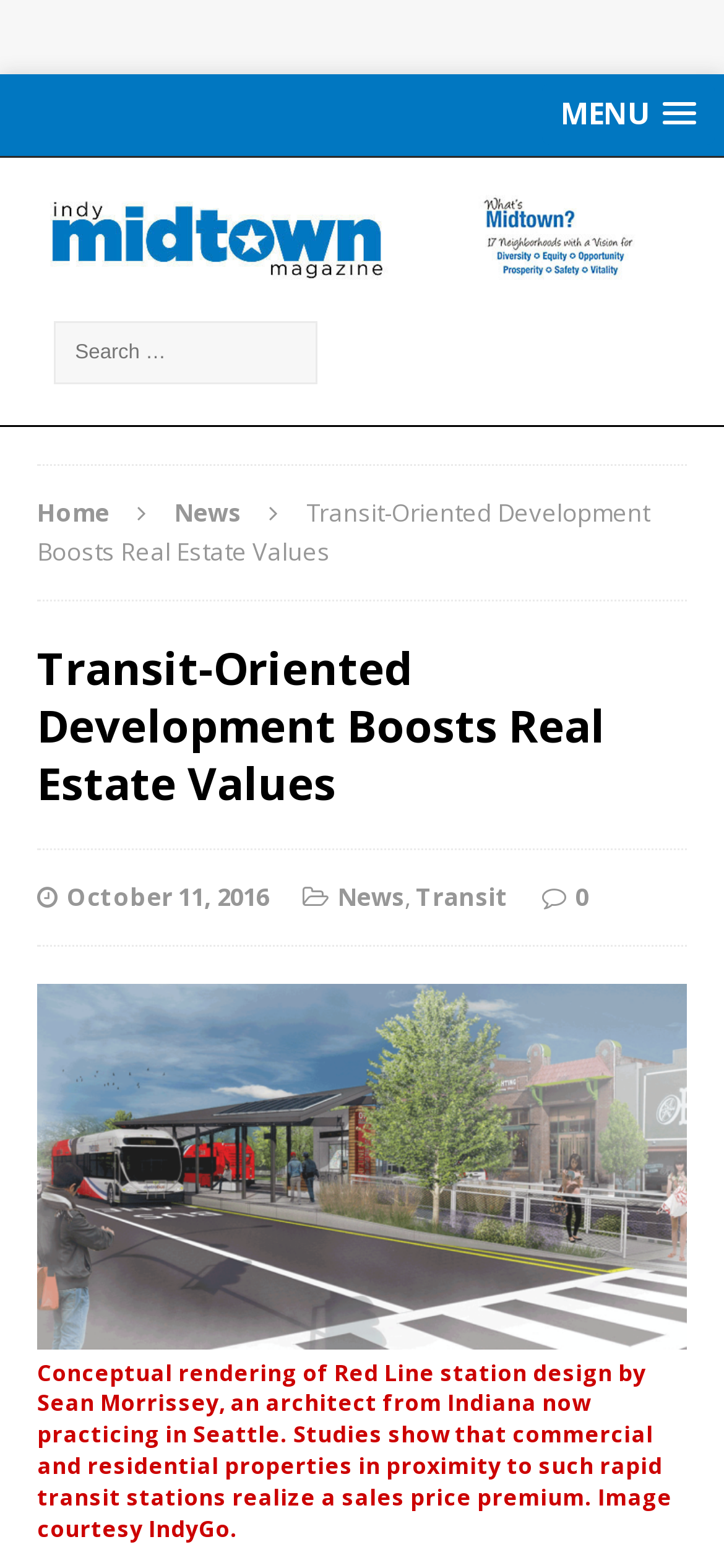Please mark the clickable region by giving the bounding box coordinates needed to complete this instruction: "Go to Home page".

[0.051, 0.316, 0.151, 0.337]